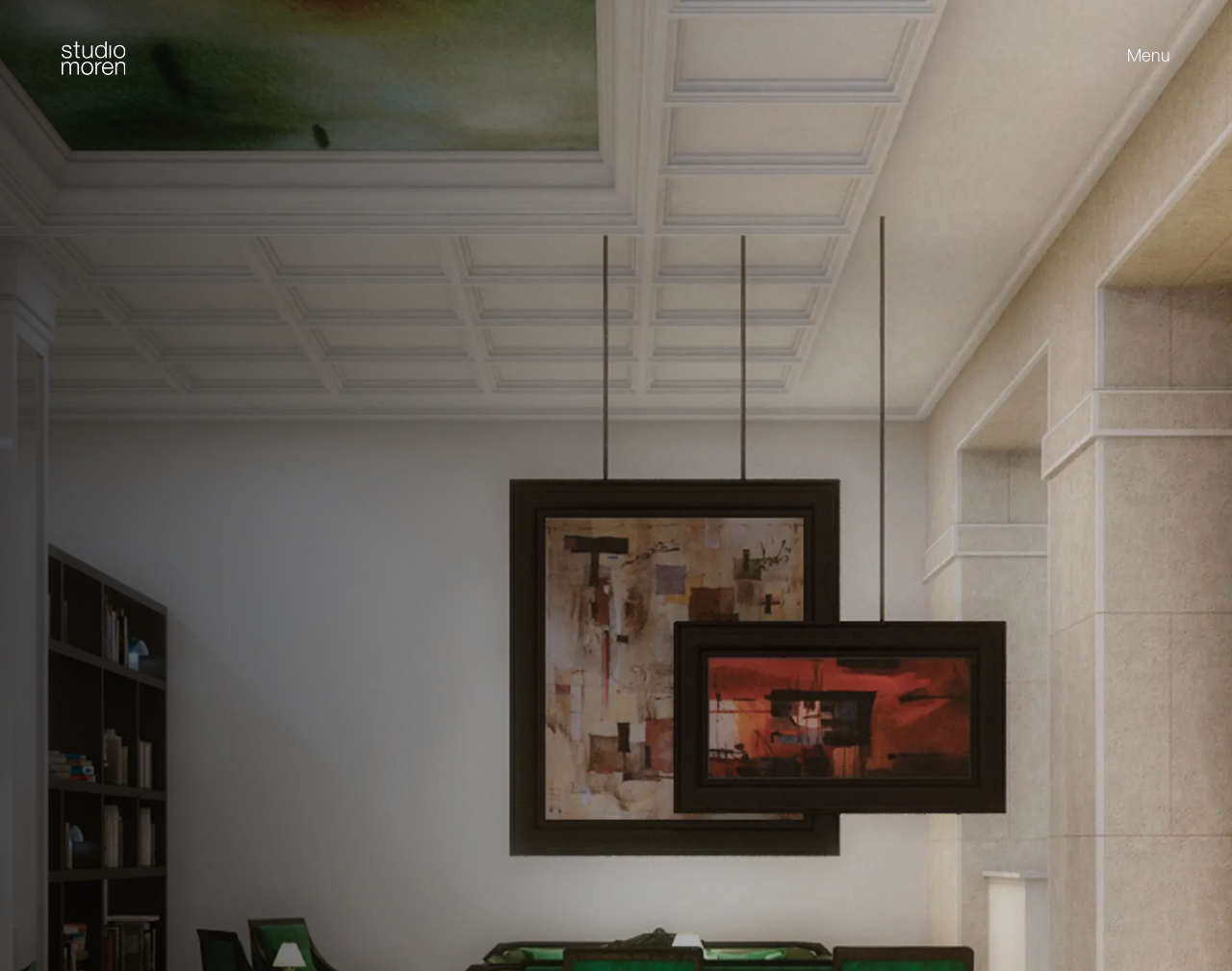Please identify the bounding box coordinates for the region that you need to click to follow this instruction: "Toggle menu".

[0.915, 0.036, 0.95, 0.083]